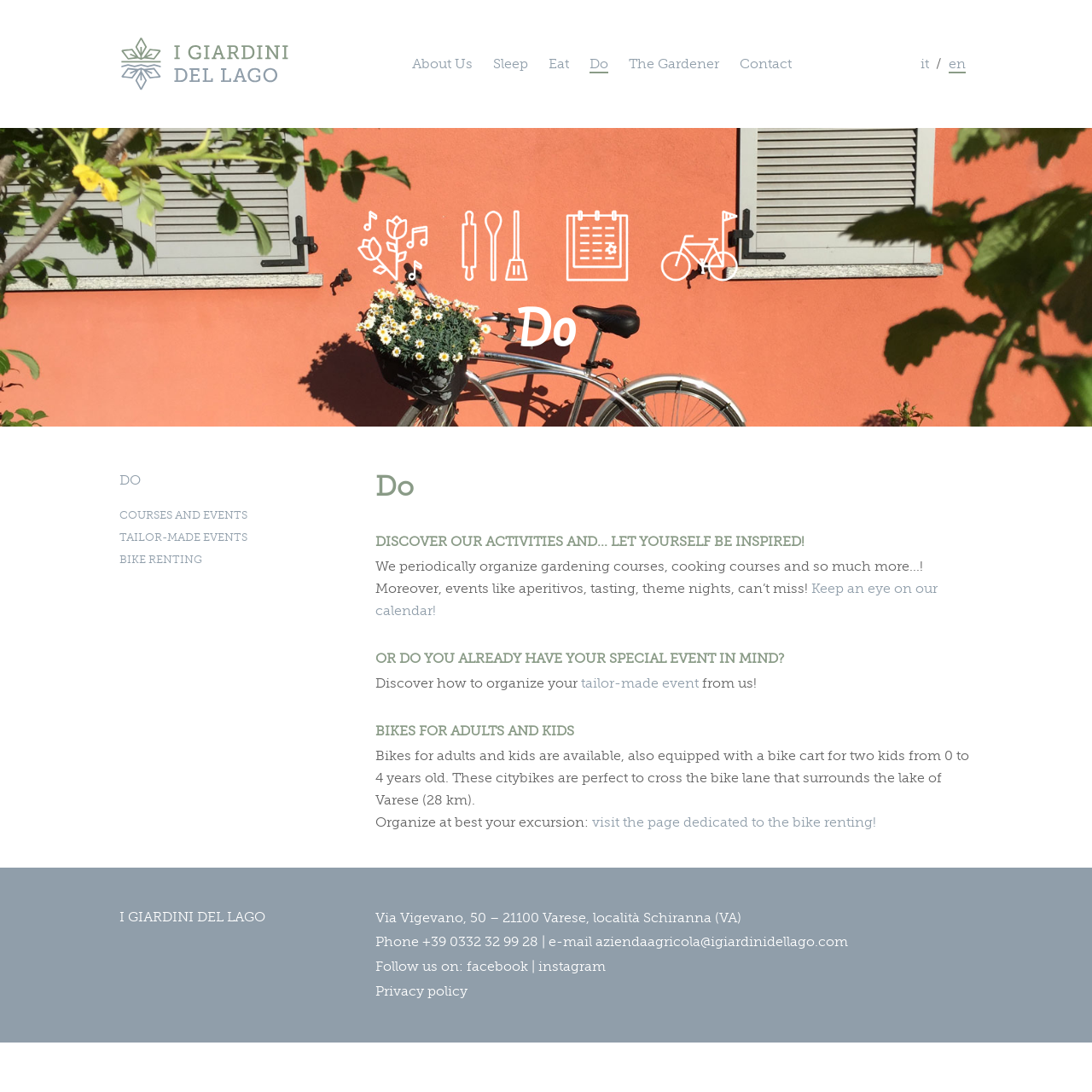Identify the bounding box coordinates of the area you need to click to perform the following instruction: "visit the magazine page".

None